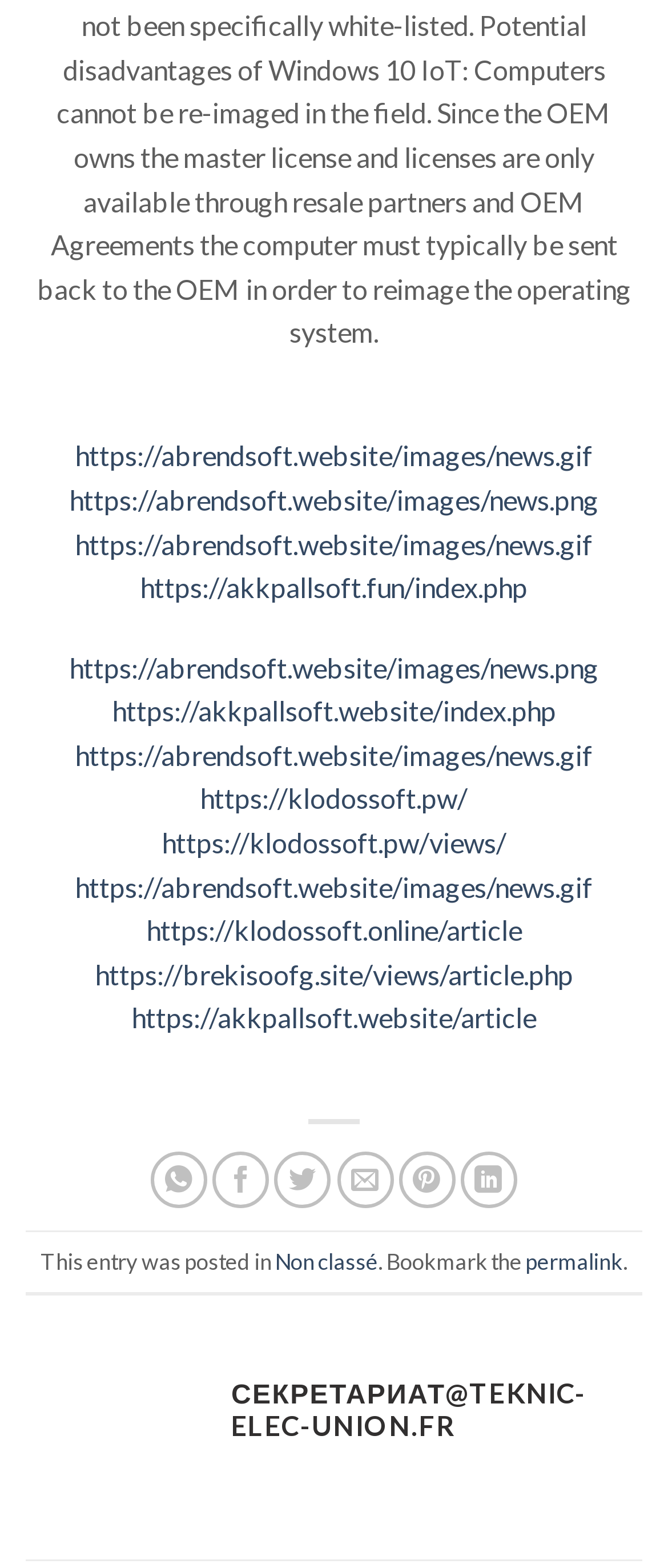From the details in the image, provide a thorough response to the question: What is the purpose of the links on the webpage?

The links on the webpage seem to be used for sharing content on various social media platforms, such as WhatsApp, Facebook, Twitter, and LinkedIn, as well as for navigating to other websites or articles. This can be inferred from the text associated with each link, such as 'Share on WhatsApp' and 'Email to a Friend'.